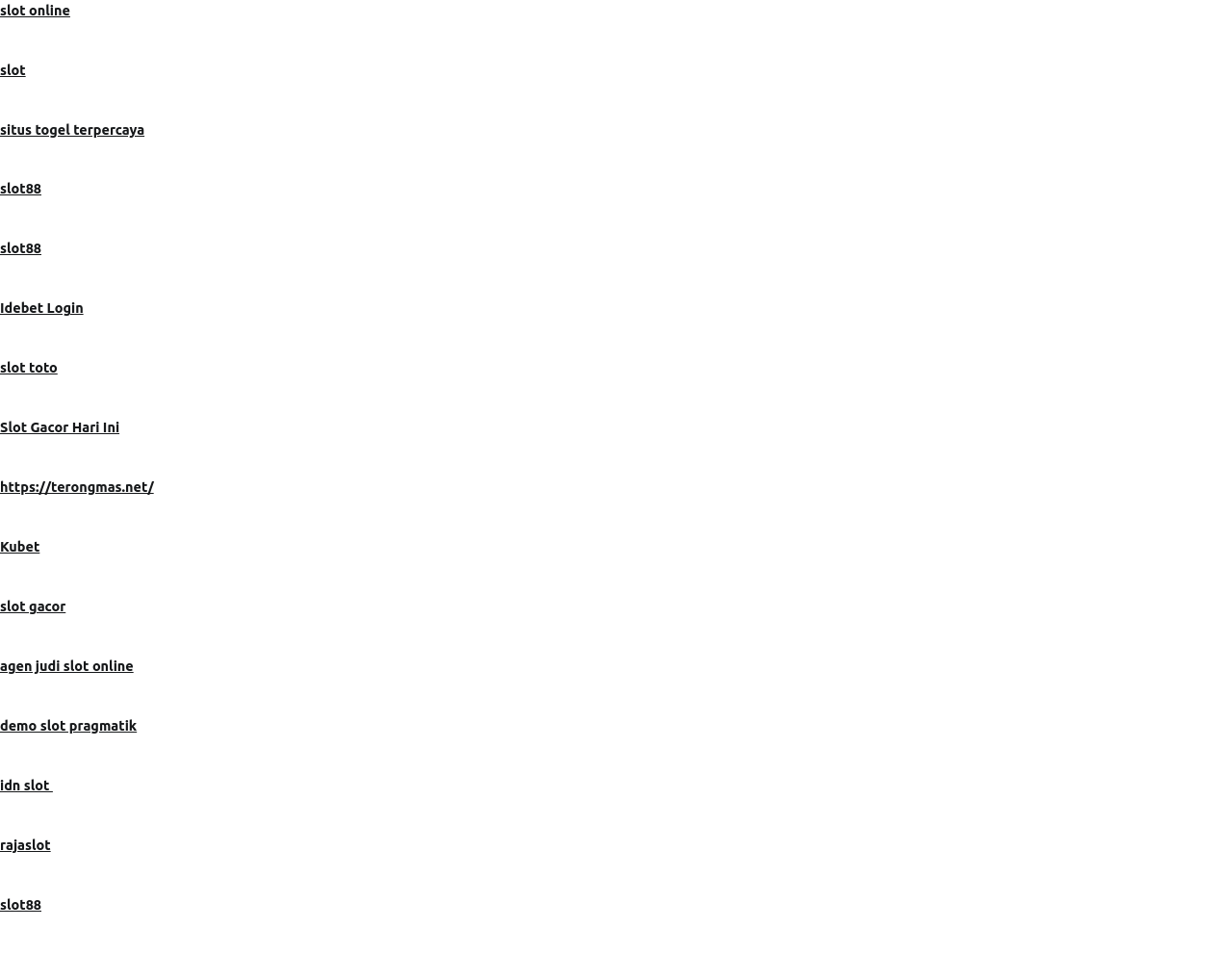Identify the bounding box of the HTML element described here: "Slot Gacor Hari Ini". Provide the coordinates as four float numbers between 0 and 1: [left, top, right, bottom].

[0.0, 0.44, 0.097, 0.456]